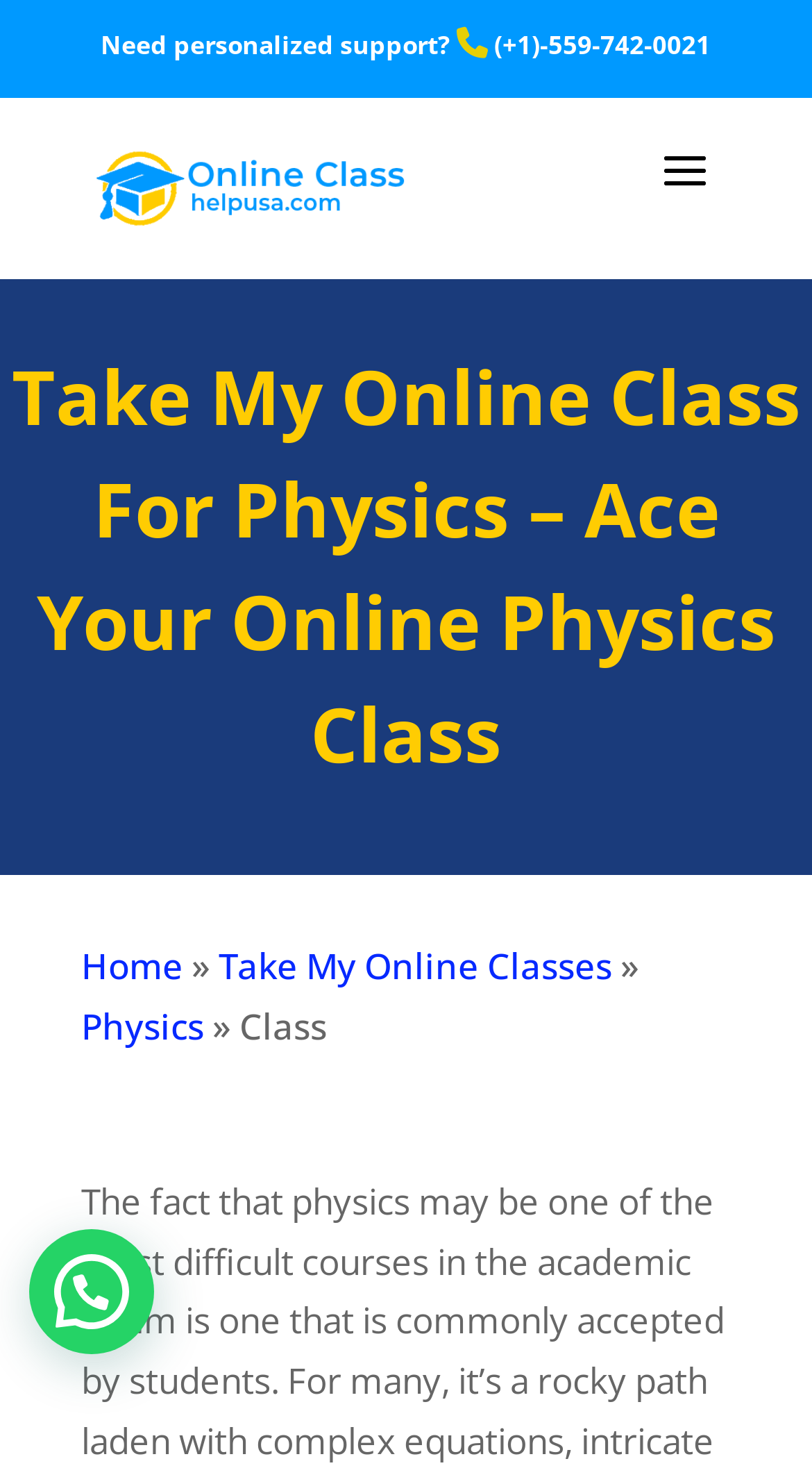What is the purpose of the website?
Please give a well-detailed answer to the question.

I inferred the purpose of the website by considering the overall structure and content of the webpage, including the heading 'Take My Online Class For Physics – Ace Your Online Physics Class' and the presence of a phone number for personalized support.